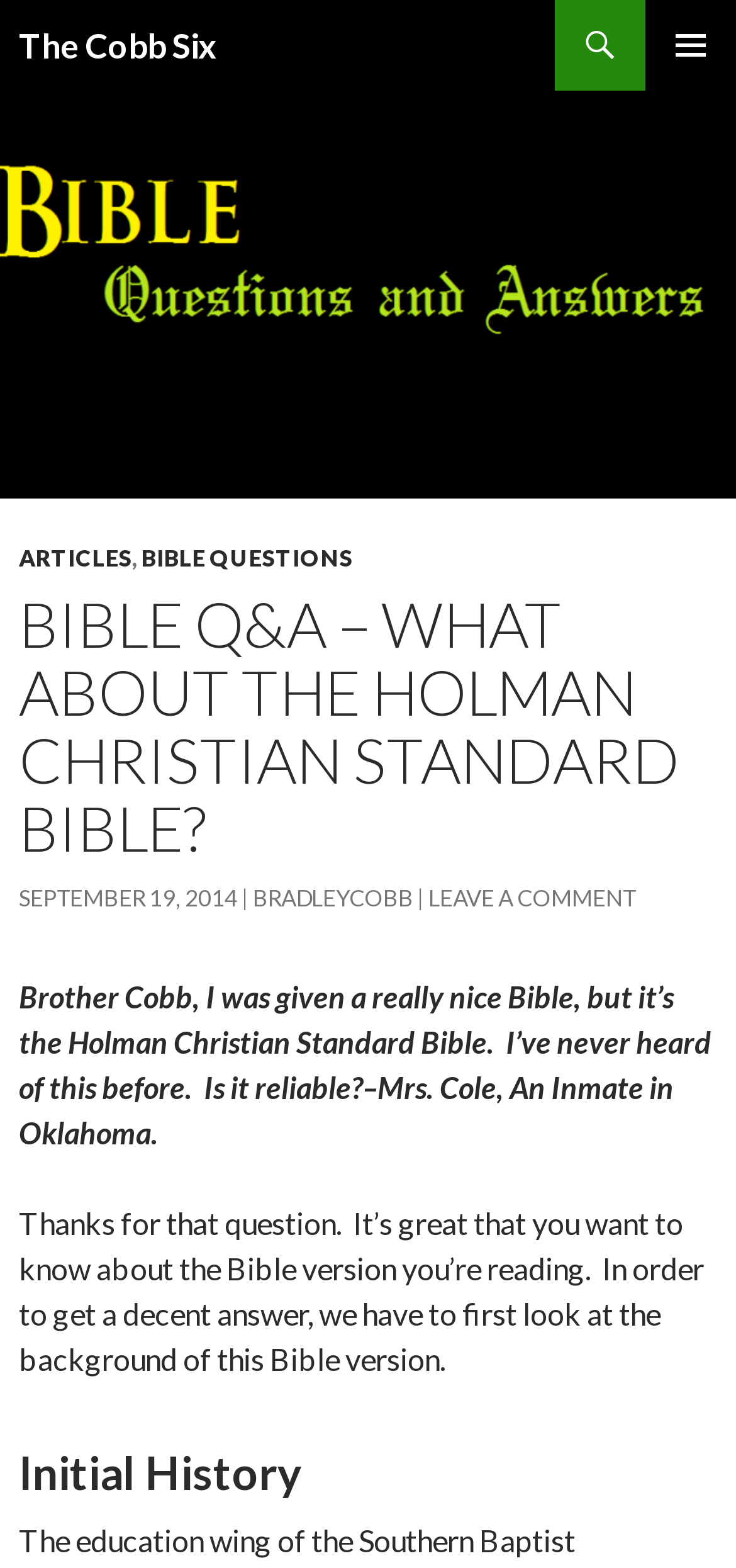Please determine the main heading text of this webpage.

The Cobb Six